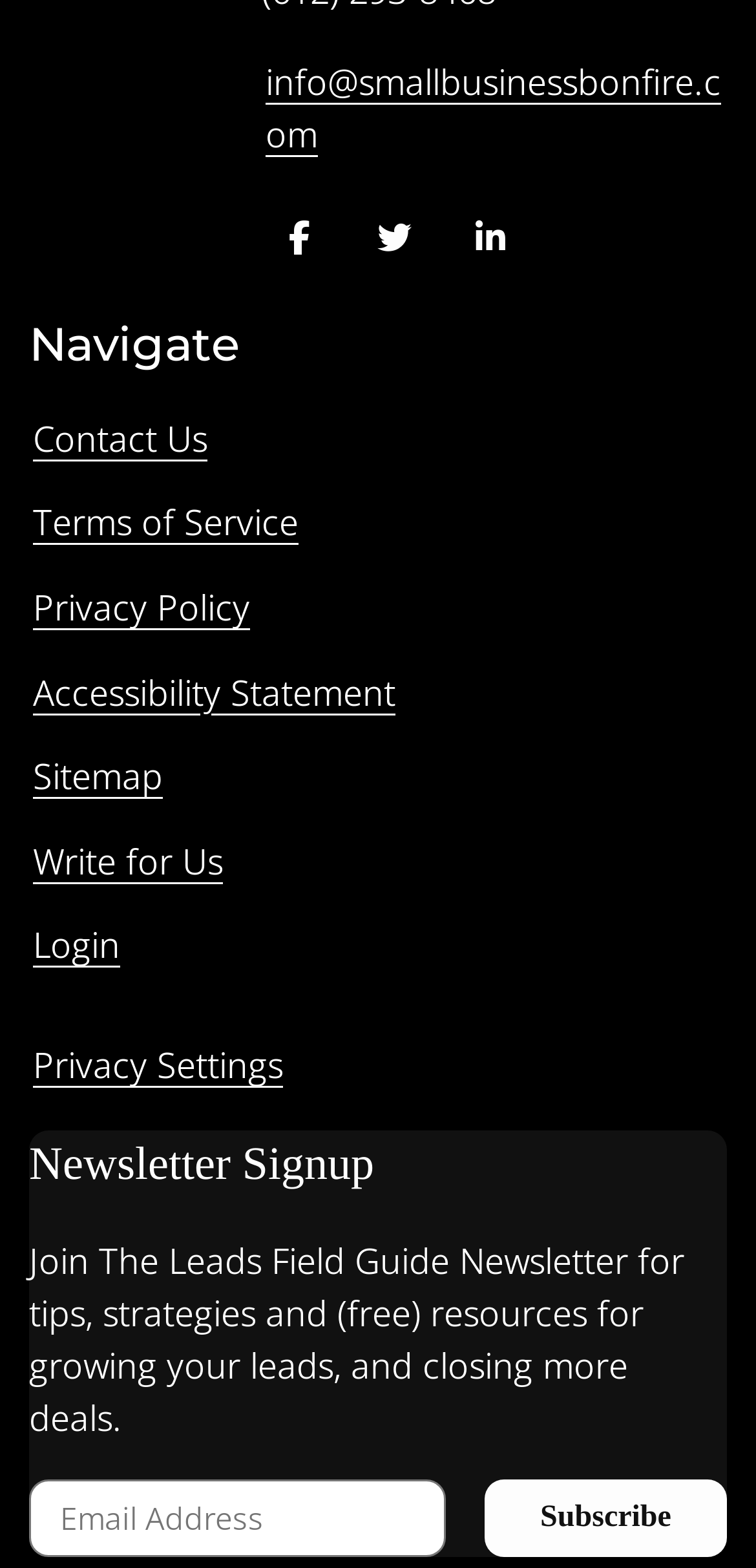Please identify the bounding box coordinates of the area that needs to be clicked to follow this instruction: "Get Certificate".

None